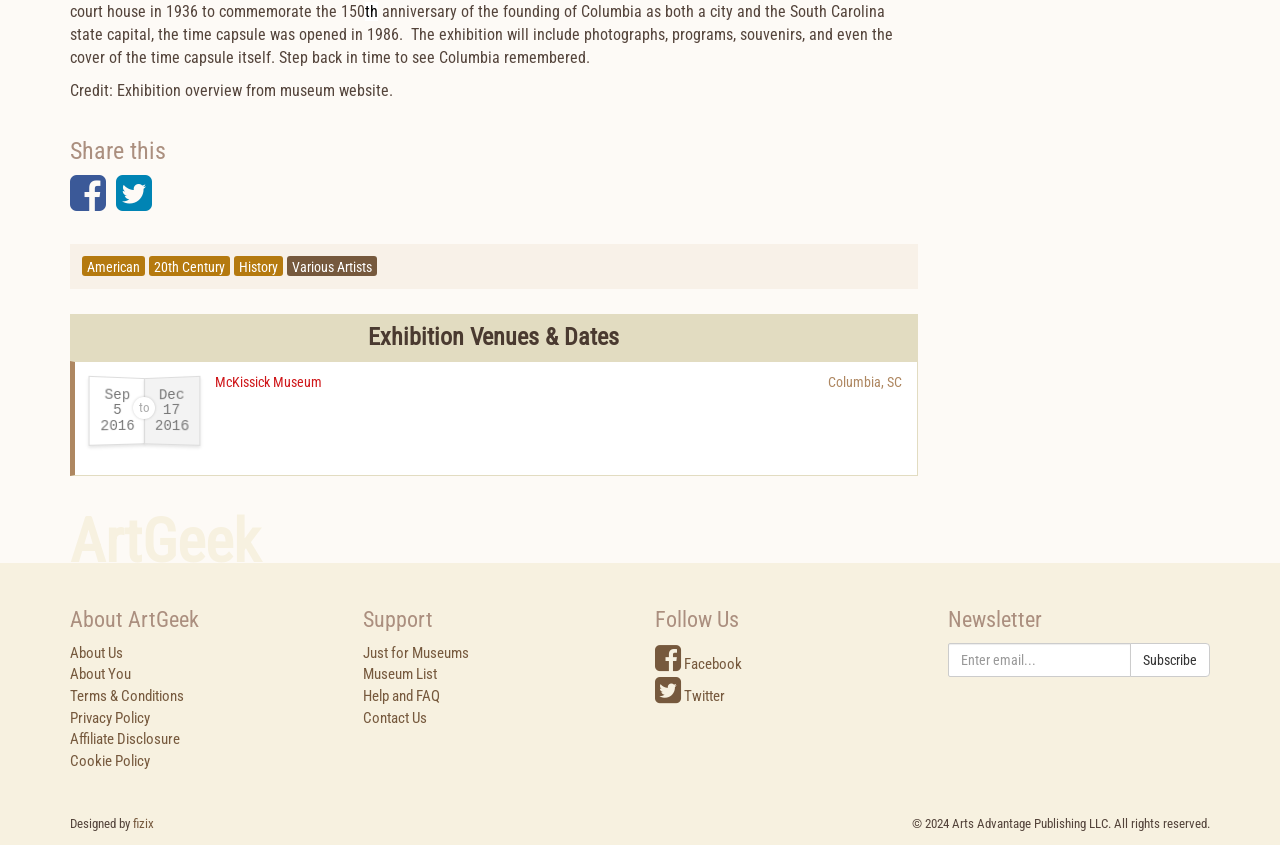Extract the bounding box coordinates for the HTML element that matches this description: "Terms & Conditions". The coordinates should be four float numbers between 0 and 1, i.e., [left, top, right, bottom].

[0.055, 0.813, 0.144, 0.834]